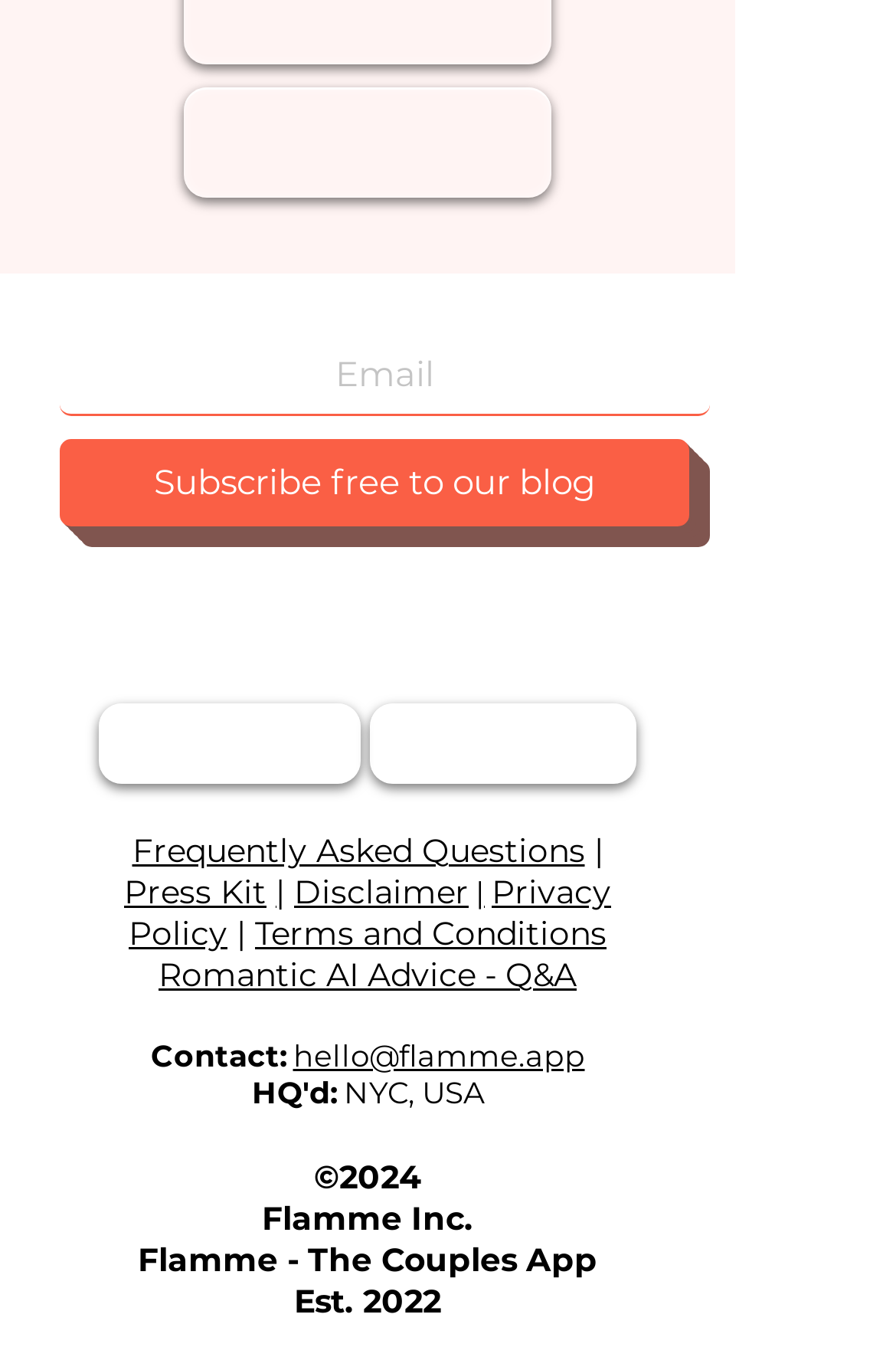Refer to the image and offer a detailed explanation in response to the question: What is the company name behind the Flamme app?

The company name is mentioned at the bottom of the webpage, along with the copyright information and the establishment year.